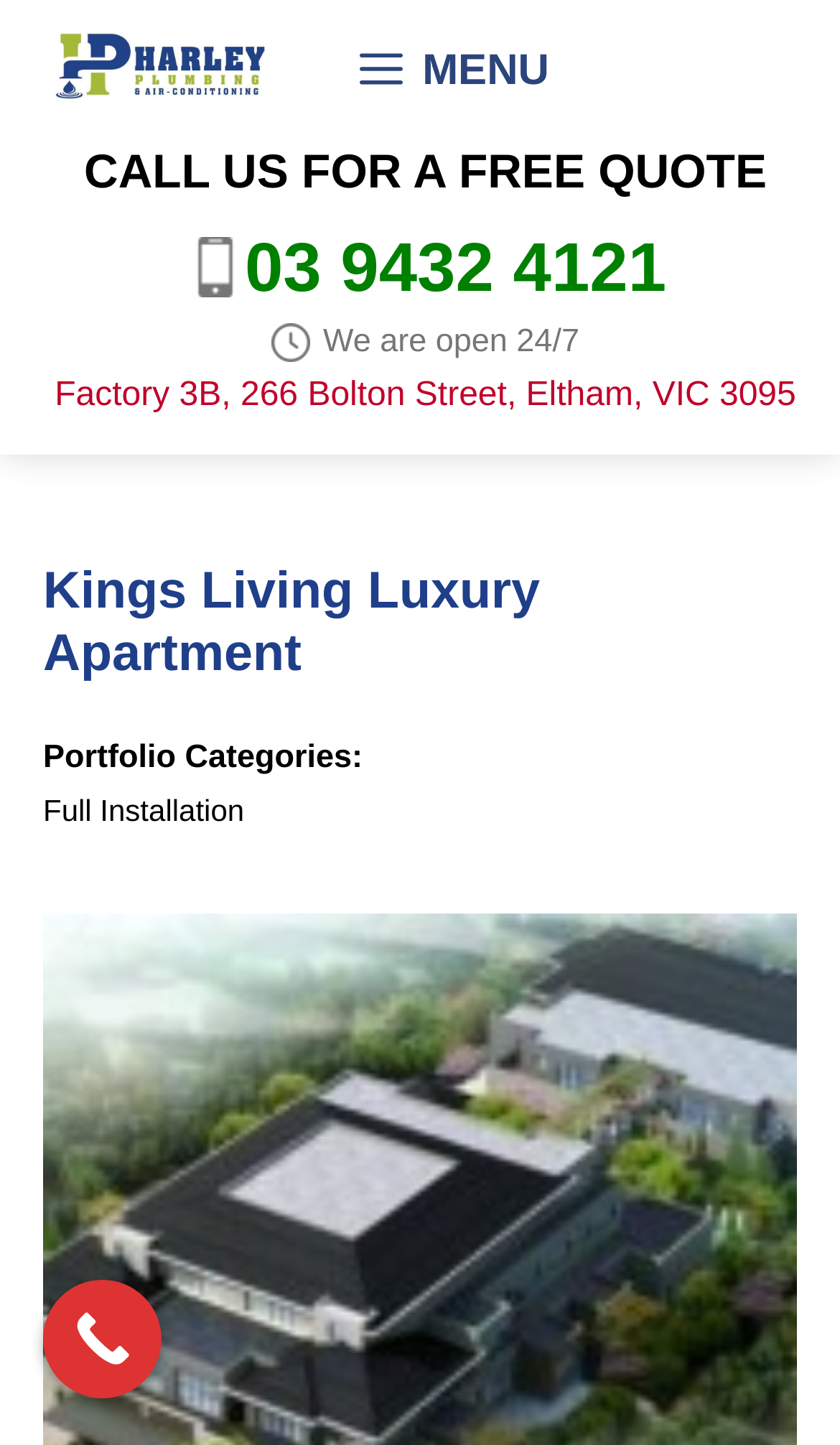What is the type of service provided by Harley Plumbing?
Look at the image and respond to the question as thoroughly as possible.

Although not explicitly stated, the webpage title and content suggest that Harley Plumbing provides plumbing services, and the 'Full Installation' category in the menu also supports this conclusion.